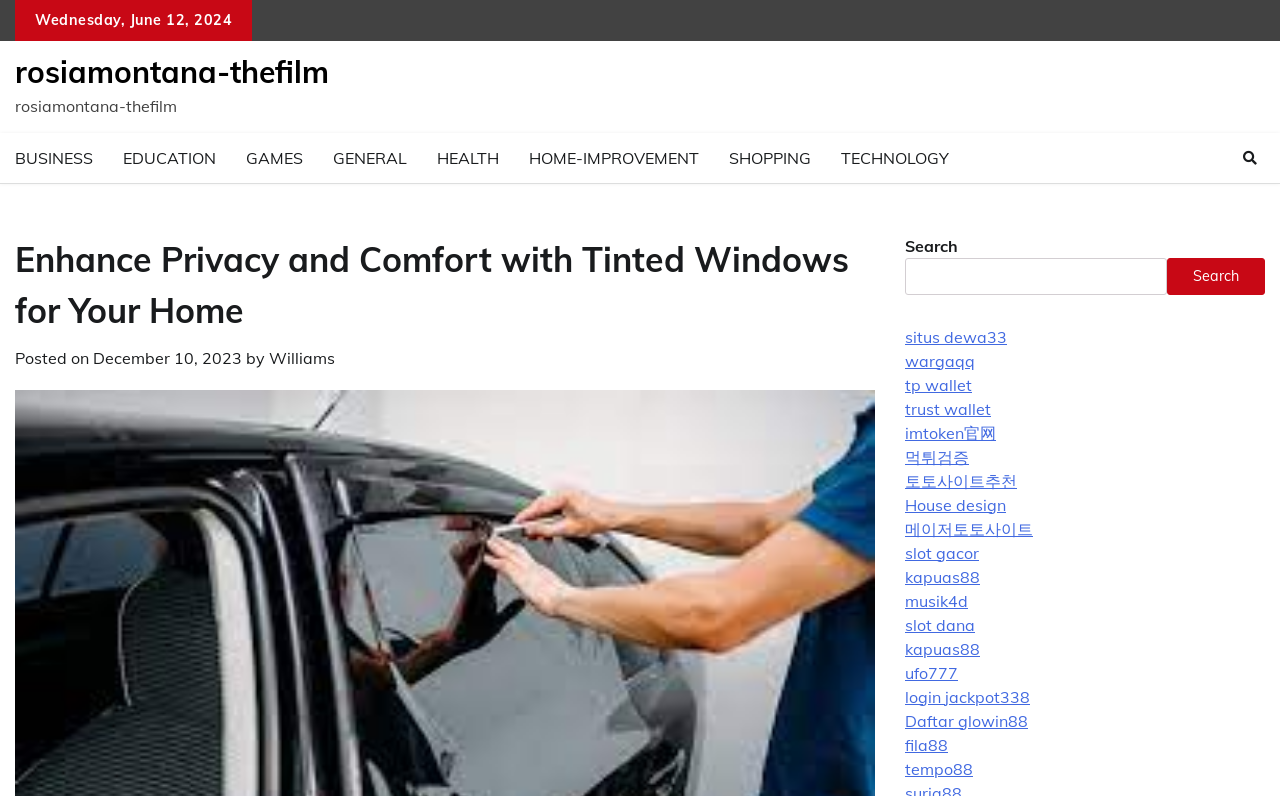What is the topic of the main article?
Please give a detailed and elaborate answer to the question based on the image.

I read the main heading of the webpage, which is 'Enhance Privacy and Comfort with Tinted Windows for Your Home'. This suggests that the topic of the main article is about the benefits of using tinted windows for homes.